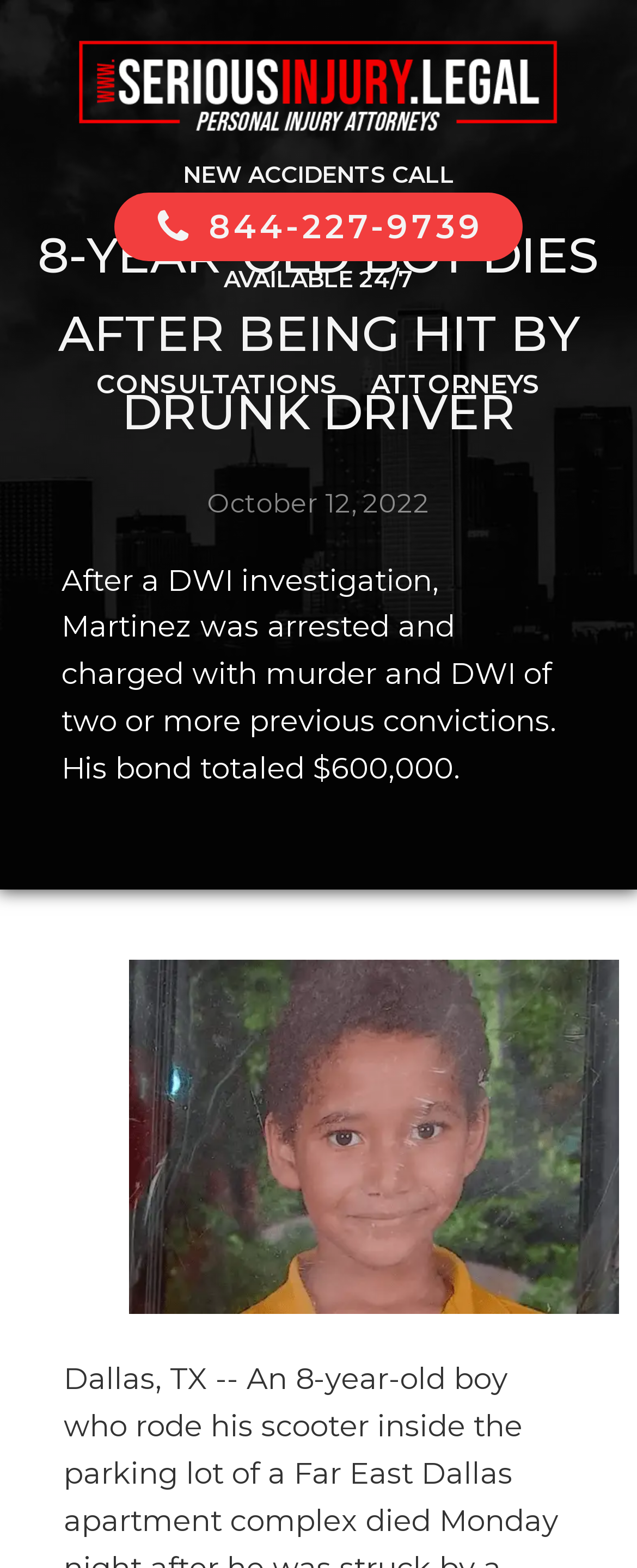What is the name of the 8-year-old boy who died? Based on the screenshot, please respond with a single word or phrase.

Kaden Rainwater